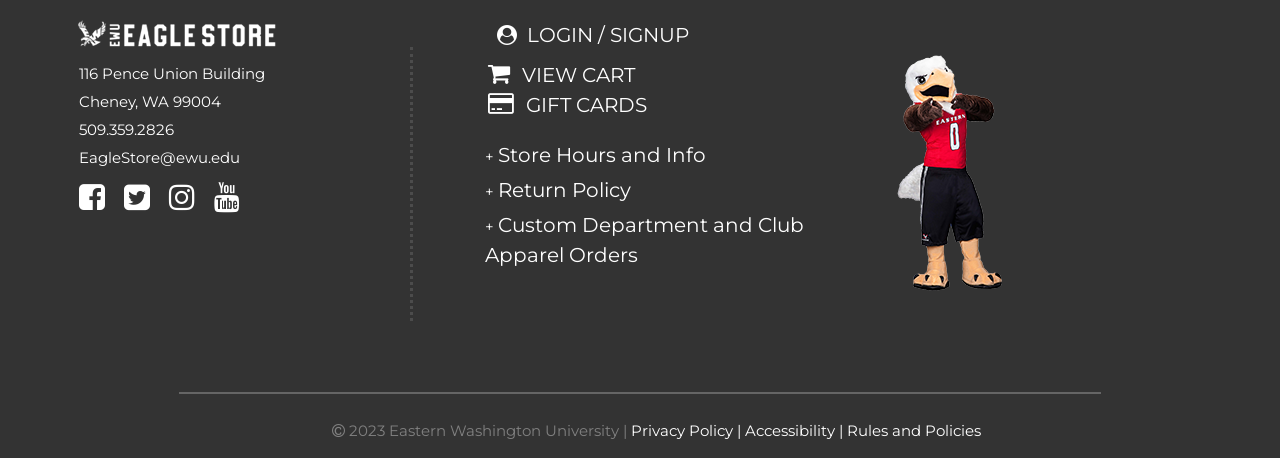Determine the bounding box coordinates for the UI element matching this description: "VIEW CART".

[0.408, 0.138, 0.496, 0.19]